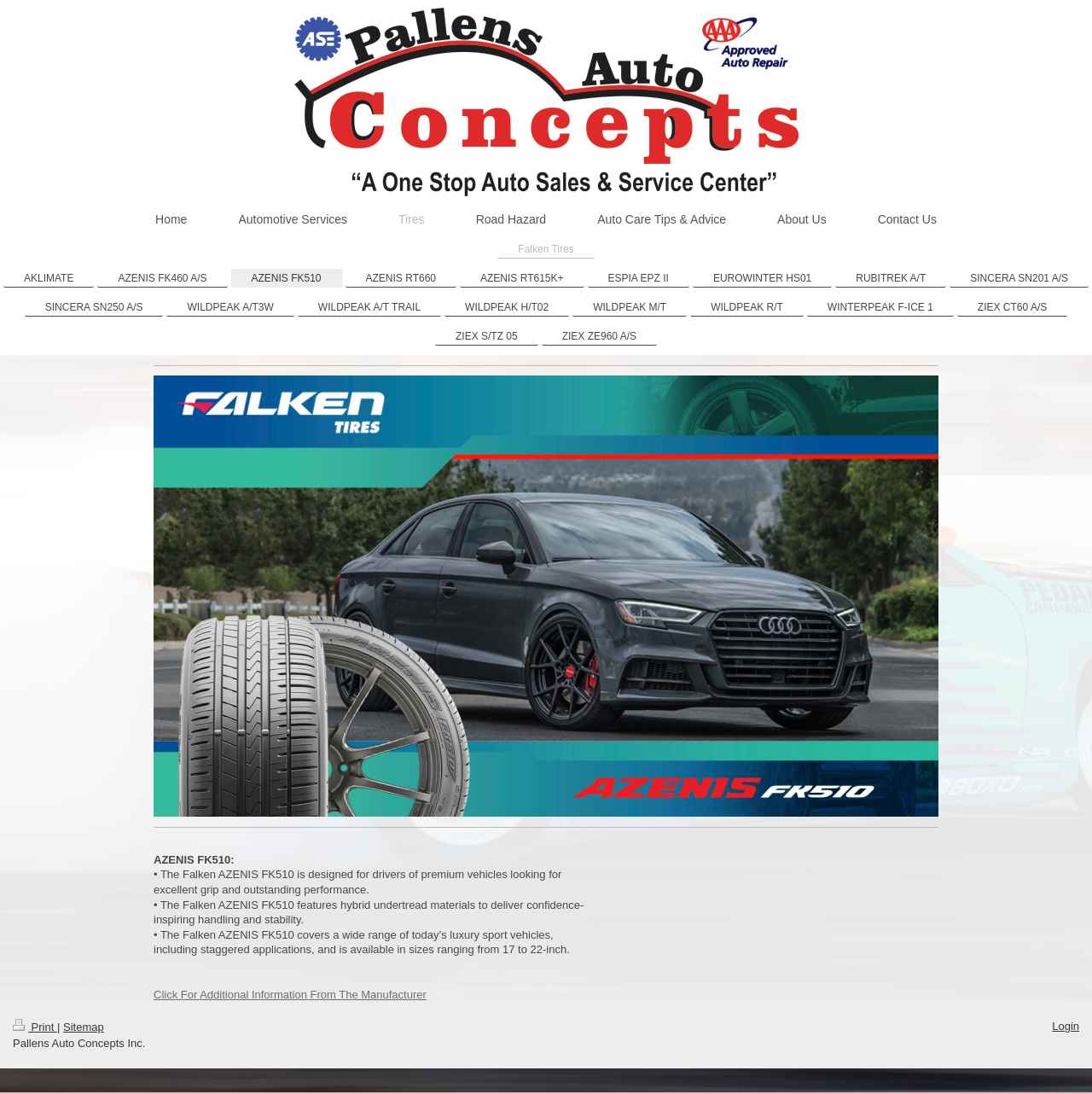Find and specify the bounding box coordinates that correspond to the clickable region for the instruction: "Learn more about AZENIS FK510".

[0.211, 0.246, 0.313, 0.263]